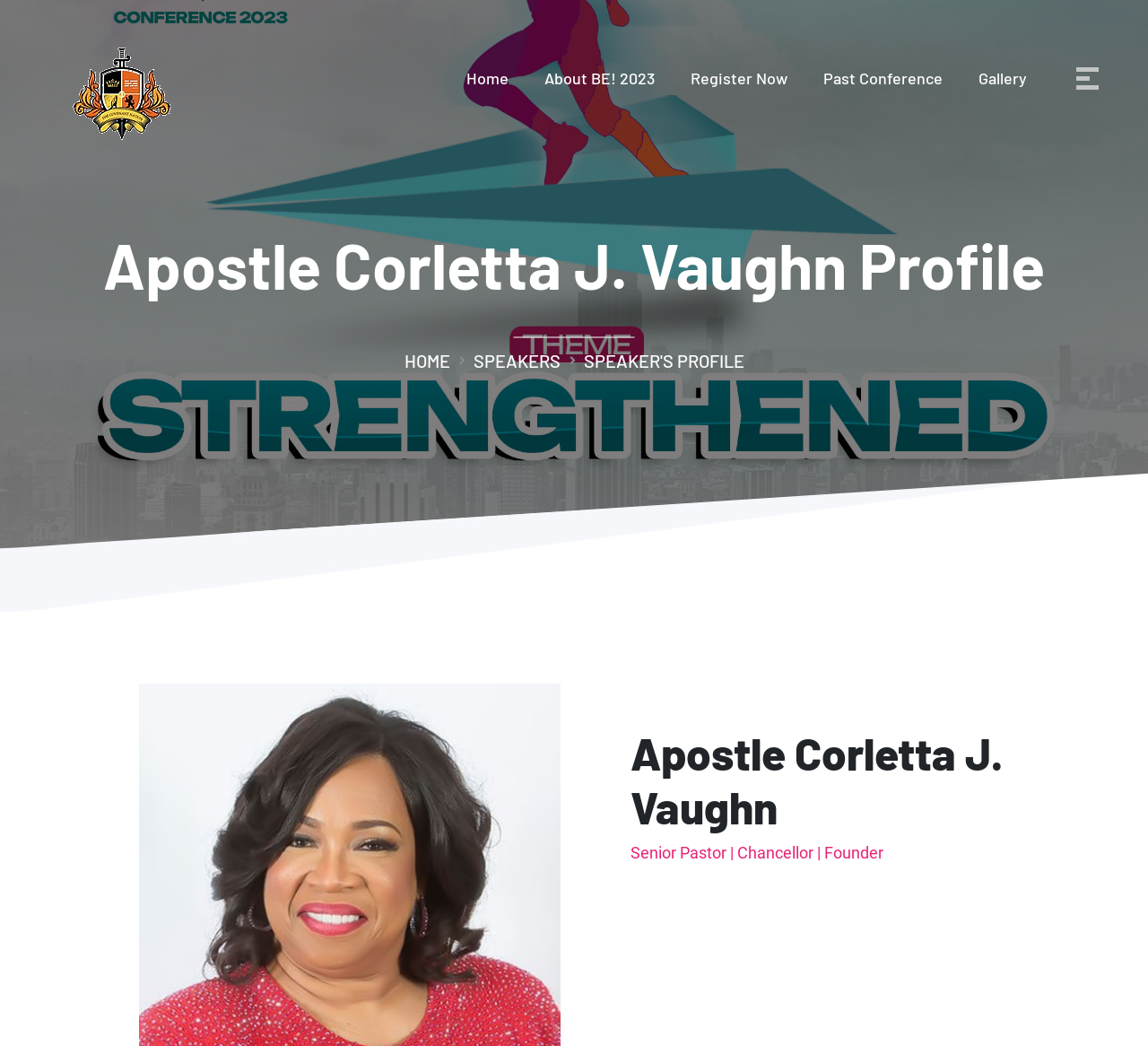Please locate the bounding box coordinates of the region I need to click to follow this instruction: "go to home page".

[0.406, 0.065, 0.443, 0.084]